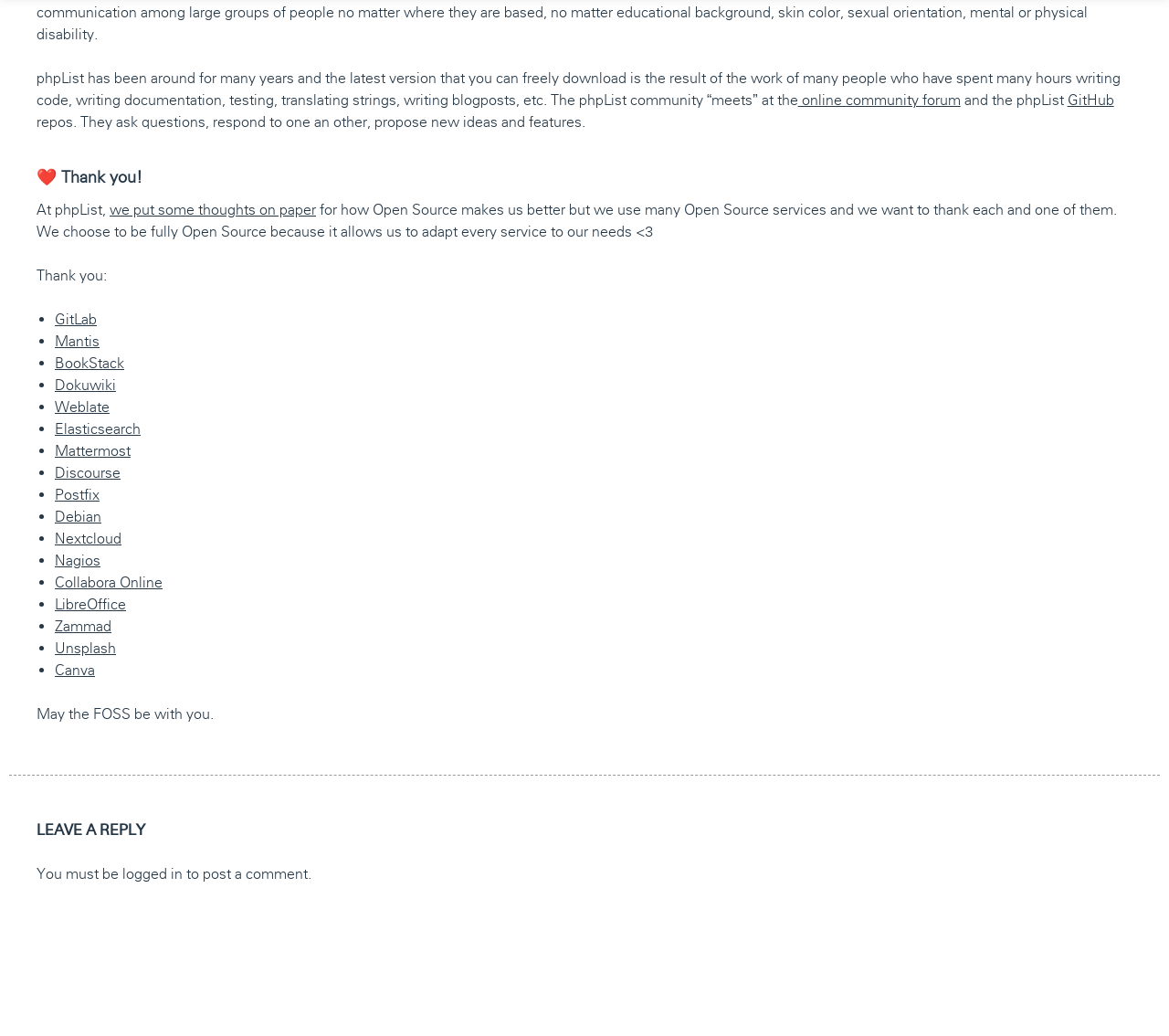Please identify the bounding box coordinates of the area I need to click to accomplish the following instruction: "check out GitLab".

[0.047, 0.3, 0.083, 0.316]